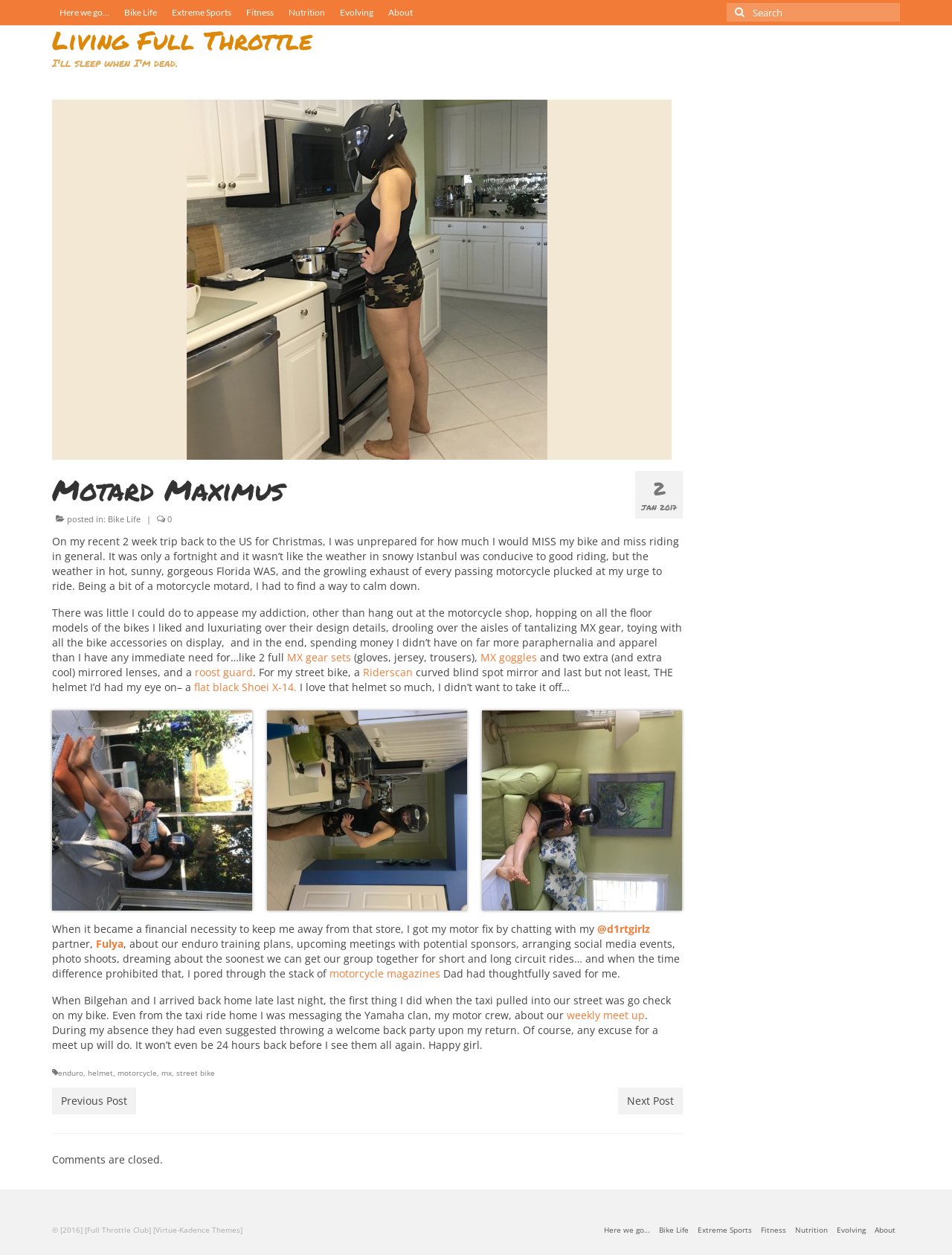Utilize the information from the image to answer the question in detail:
What is the name of the motorcycle shop mentioned in the article?

Although the article mentions the author visiting a motorcycle shop, the name of the shop is not specified. Therefore, we cannot determine the name of the motorcycle shop mentioned in the article.